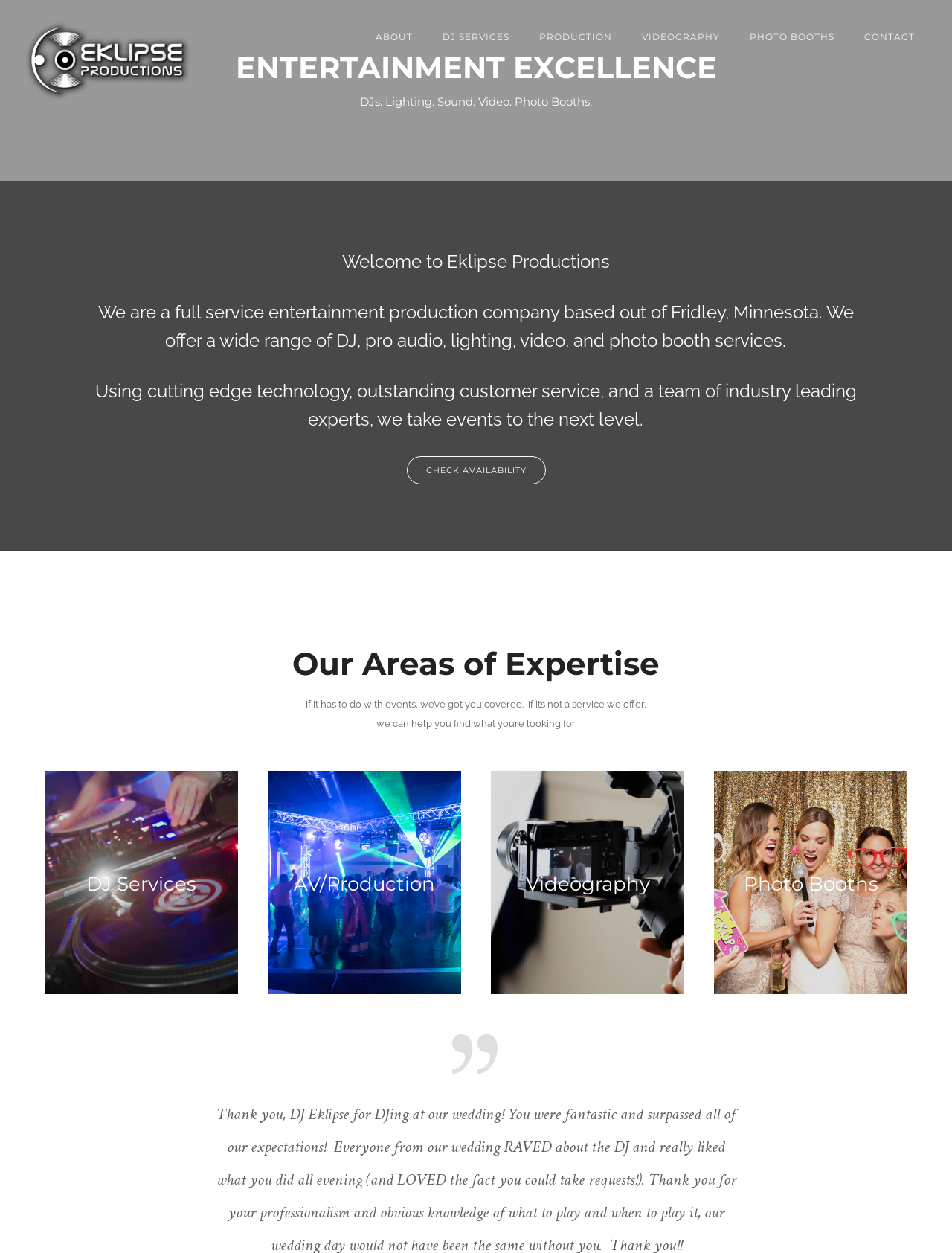Generate a thorough caption detailing the webpage content.

The webpage is about Eklipse Productions, a full-service entertainment production company based in Fridley, Minnesota. At the top, there is a logo and a link to the company's name. Below that, there is a navigation menu with links to different sections of the website, including "ABOUT", "DJ SERVICES", "PRODUCTION", "VIDEOGRAPHY", "PHOTO BOOTHS", and "CONTACT".

The main content area is divided into several sections. The first section has a heading "ENTERTAINMENT EXCELLENCE" and a subheading "DJs. Lighting. Sound. Video. Photo Booths." Below that, there is a welcome message and a brief description of the company's services.

The next section highlights the company's areas of expertise, with a heading "Our Areas of Expertise". Below that, there are four sections, each dedicated to a specific service: DJ Services, AV/Production, Videography, and Photo Booths. Each section has a heading, a brief description, and a link to learn more.

The DJ Services section is located on the left side of the page, with a heading "DJ Services" and a subheading "Let’s get this party started!". The AV/Production section is located next to it, with a heading "AV/Production" and a subheading "Lighting, screens, and sound systems. Everything you need to give your event the ultimate “WOW” factor." The Videography section is located below the DJ Services section, with a heading "Videography" and a subheading "Capturing the moments you wish to cherish." The Photo Booths section is located at the bottom right, with a heading "Photo Booths" and a subheading "Tons of fun and the ultimate keepsake from your event!".

There is also a call-to-action button "CHECK AVAILABILITY" located in the middle of the page.